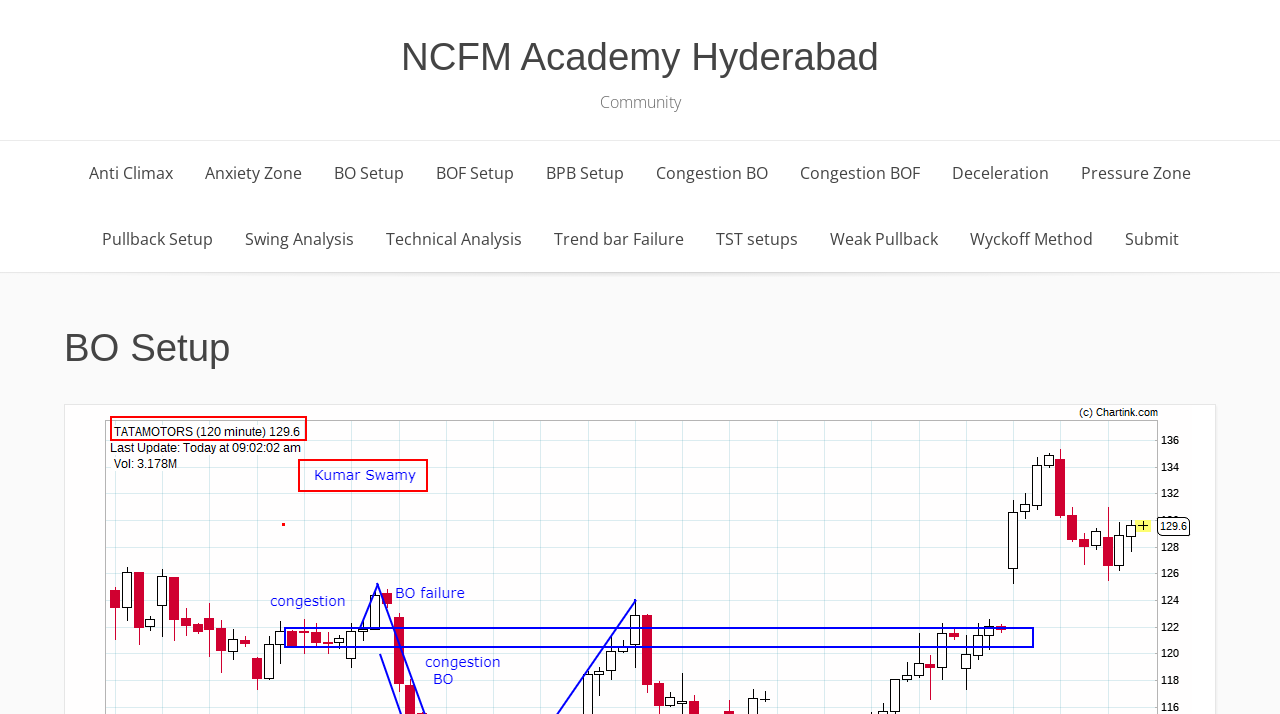Write an exhaustive caption that covers the webpage's main aspects.

The webpage is about BO Setup at NCFM Academy Hyderabad. At the top, there is a heading with the title "NCFM Academy Hyderabad" which is also a link. Below it, there is a static text "Community". 

On the left side, there is a list of links, including "Anti Climax", "Anxiety Zone", "BO Setup", and many others, arranged horizontally. These links are positioned in the middle section of the webpage, taking up most of the horizontal space.

Below the list of links, there is another heading "BO Setup" which is centered at the top of the lower section of the webpage. Under this heading, there is a single link "TECHNICAL ANALYSIS Training COURSE Ameerpet" positioned at the bottom left of the webpage. 

At the bottom right of the webpage, there is a "Submit" button.